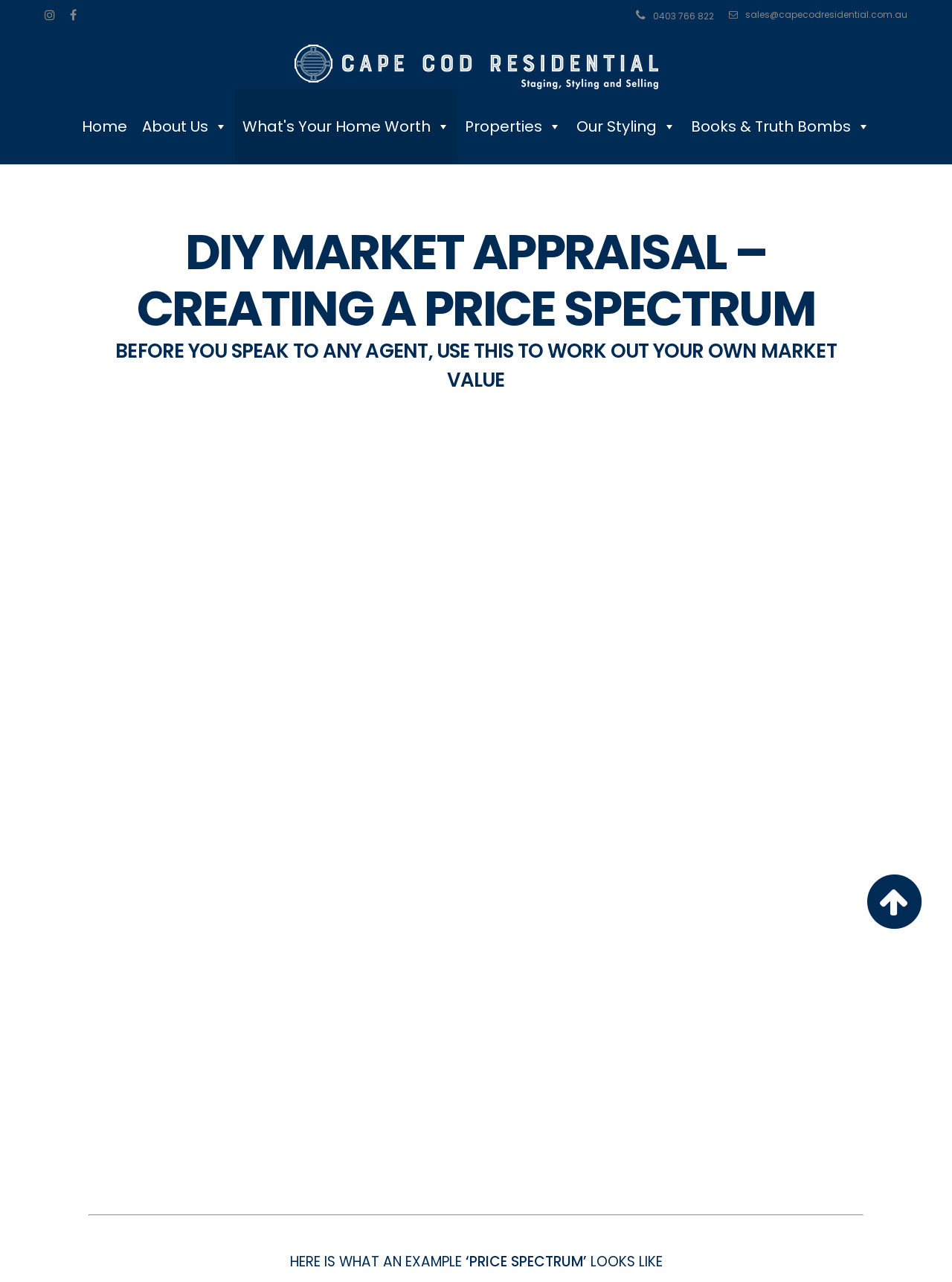Kindly determine the bounding box coordinates of the area that needs to be clicked to fulfill this instruction: "Click the link to the website".

[0.309, 0.041, 0.691, 0.052]